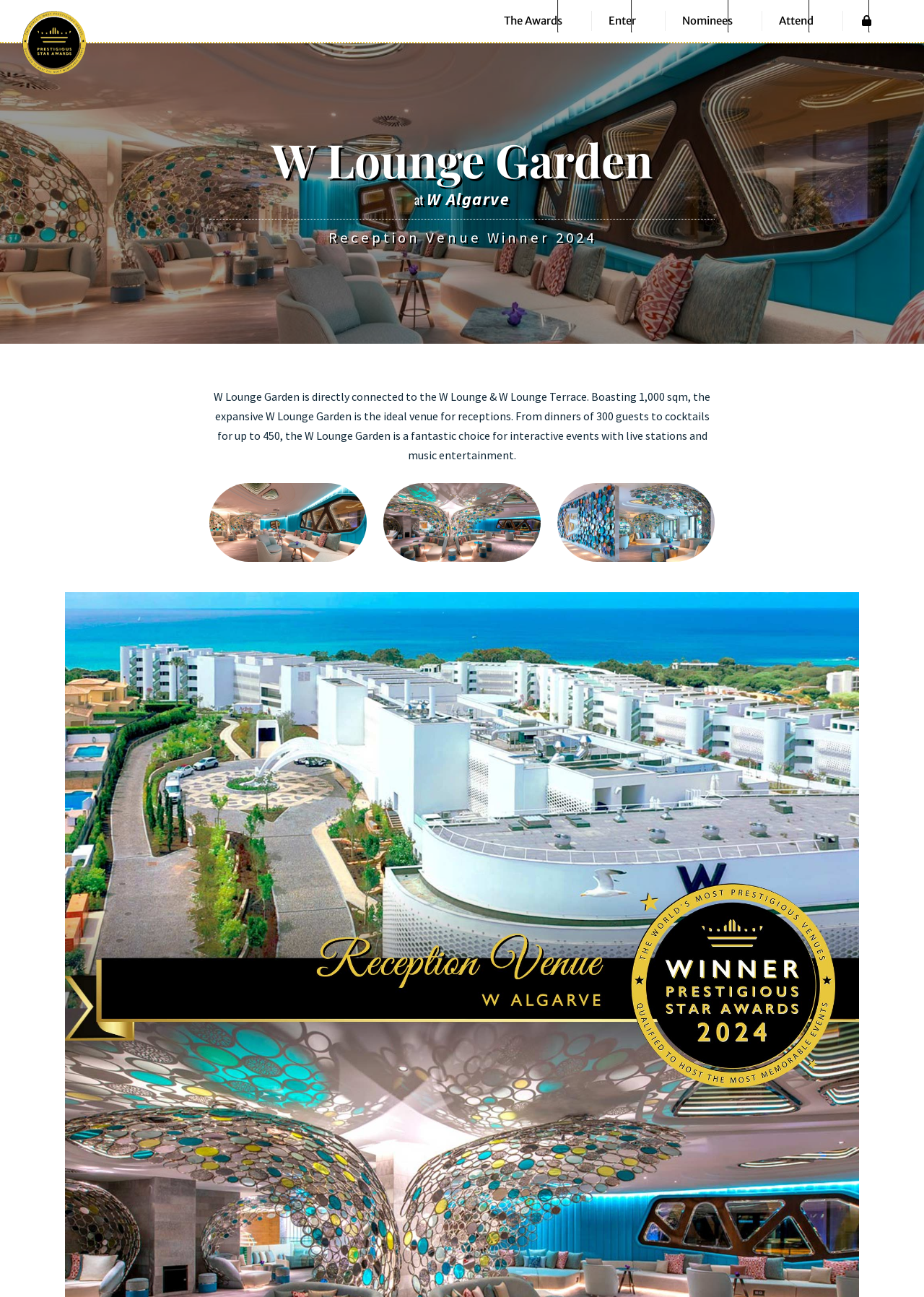How many guests can the W Lounge Garden accommodate for dinner?
Analyze the screenshot and provide a detailed answer to the question.

According to the text, the W Lounge Garden is suitable for 'dinners of 300 guests', indicating that it can accommodate 300 guests for dinner.